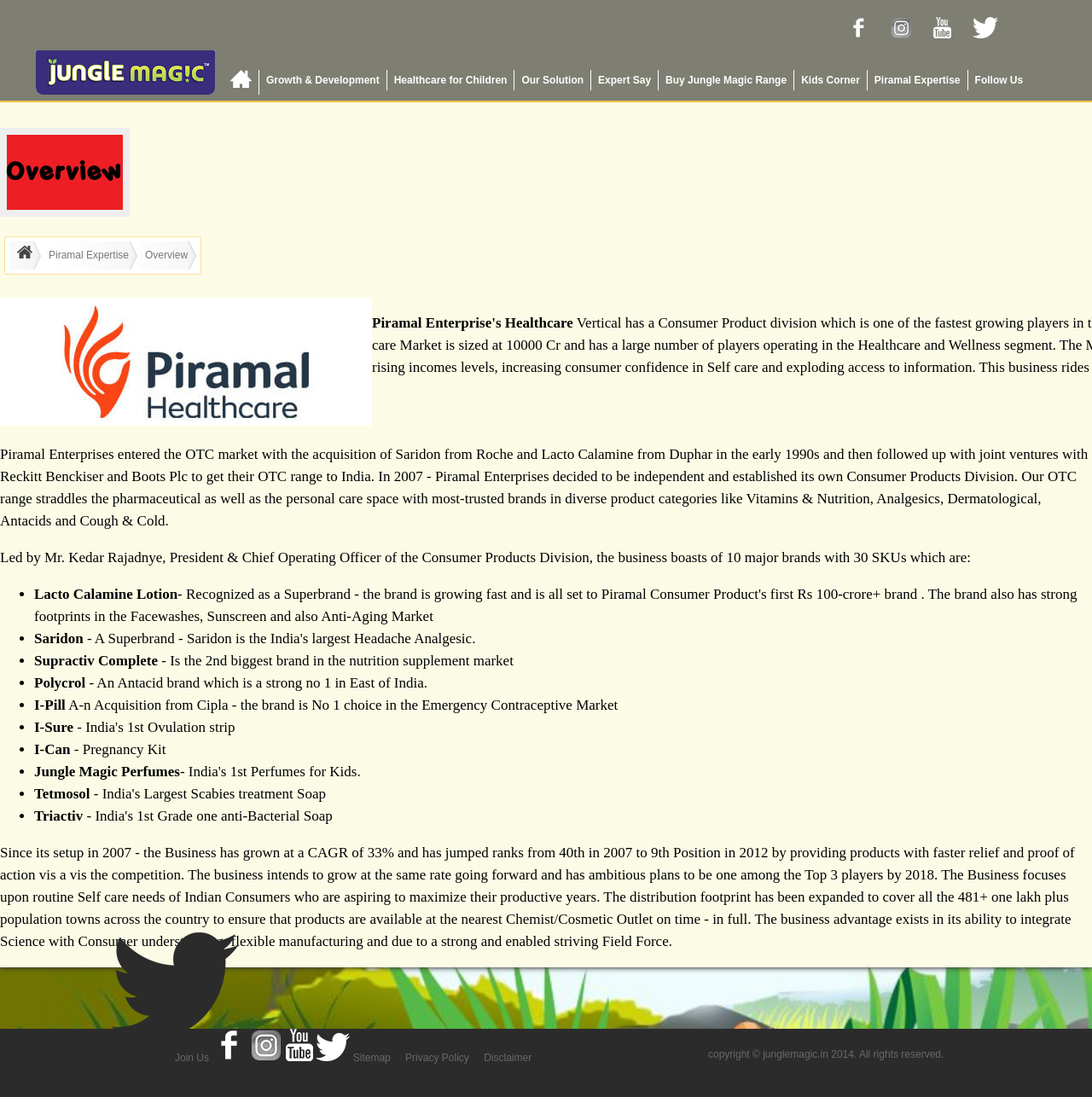Give a concise answer of one word or phrase to the question: 
How many major brands does the Consumer Products Division have?

10